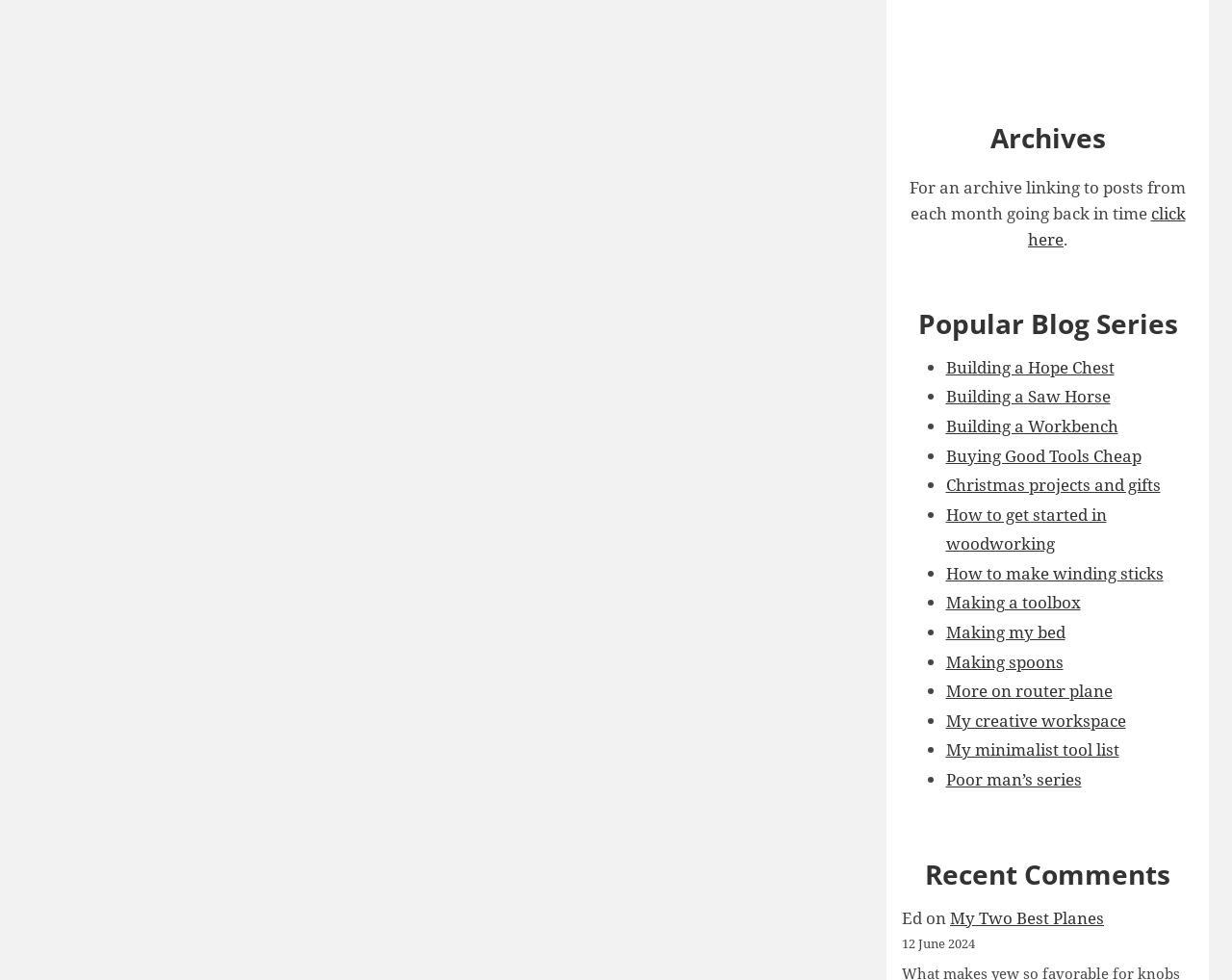Determine the coordinates of the bounding box that should be clicked to complete the instruction: "click on 'My Two Best Planes'". The coordinates should be represented by four float numbers between 0 and 1: [left, top, right, bottom].

[0.771, 0.925, 0.896, 0.948]